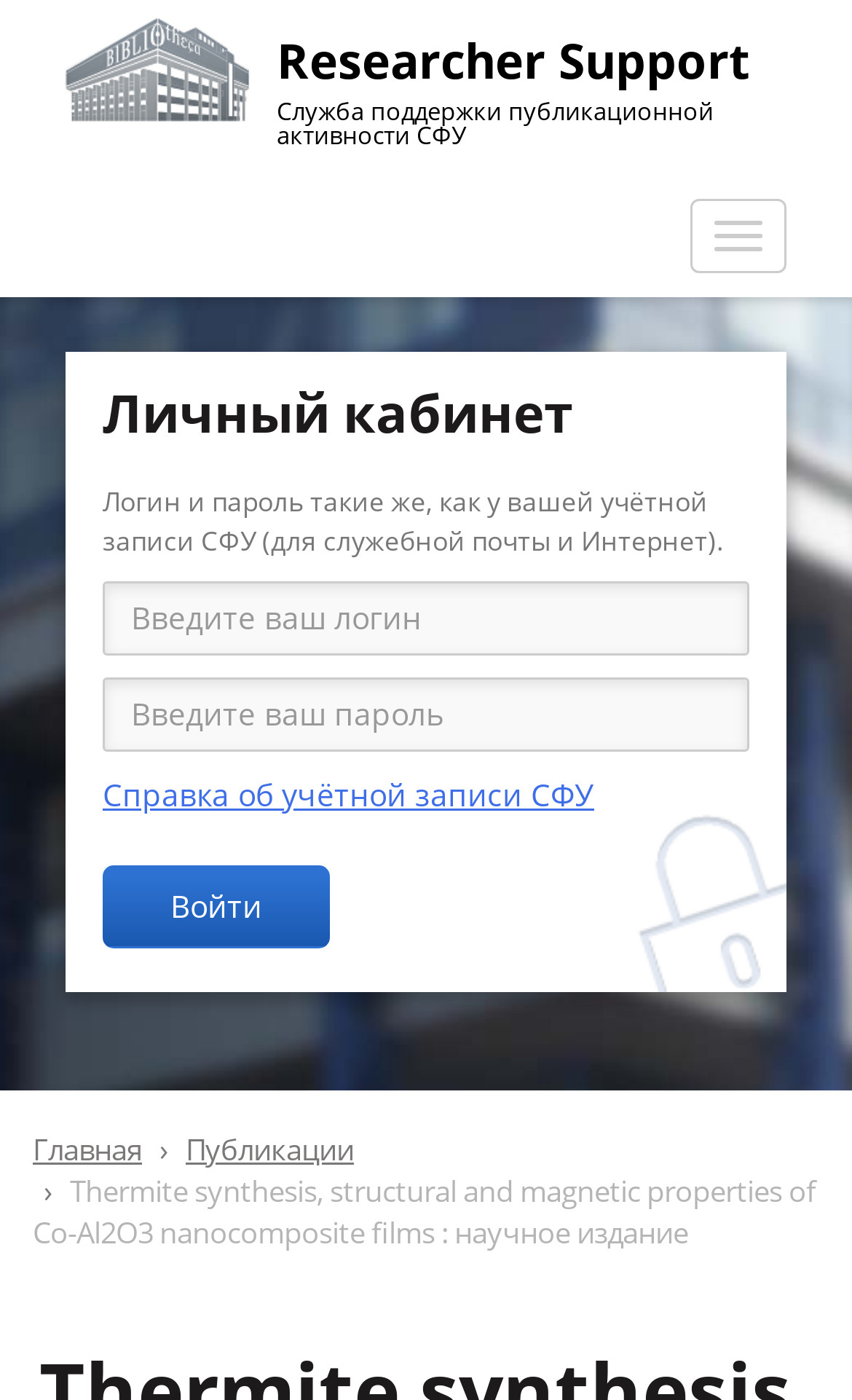Specify the bounding box coordinates of the area to click in order to execute this command: 'Go to homepage'. The coordinates should consist of four float numbers ranging from 0 to 1, and should be formatted as [left, top, right, bottom].

[0.038, 0.807, 0.167, 0.835]